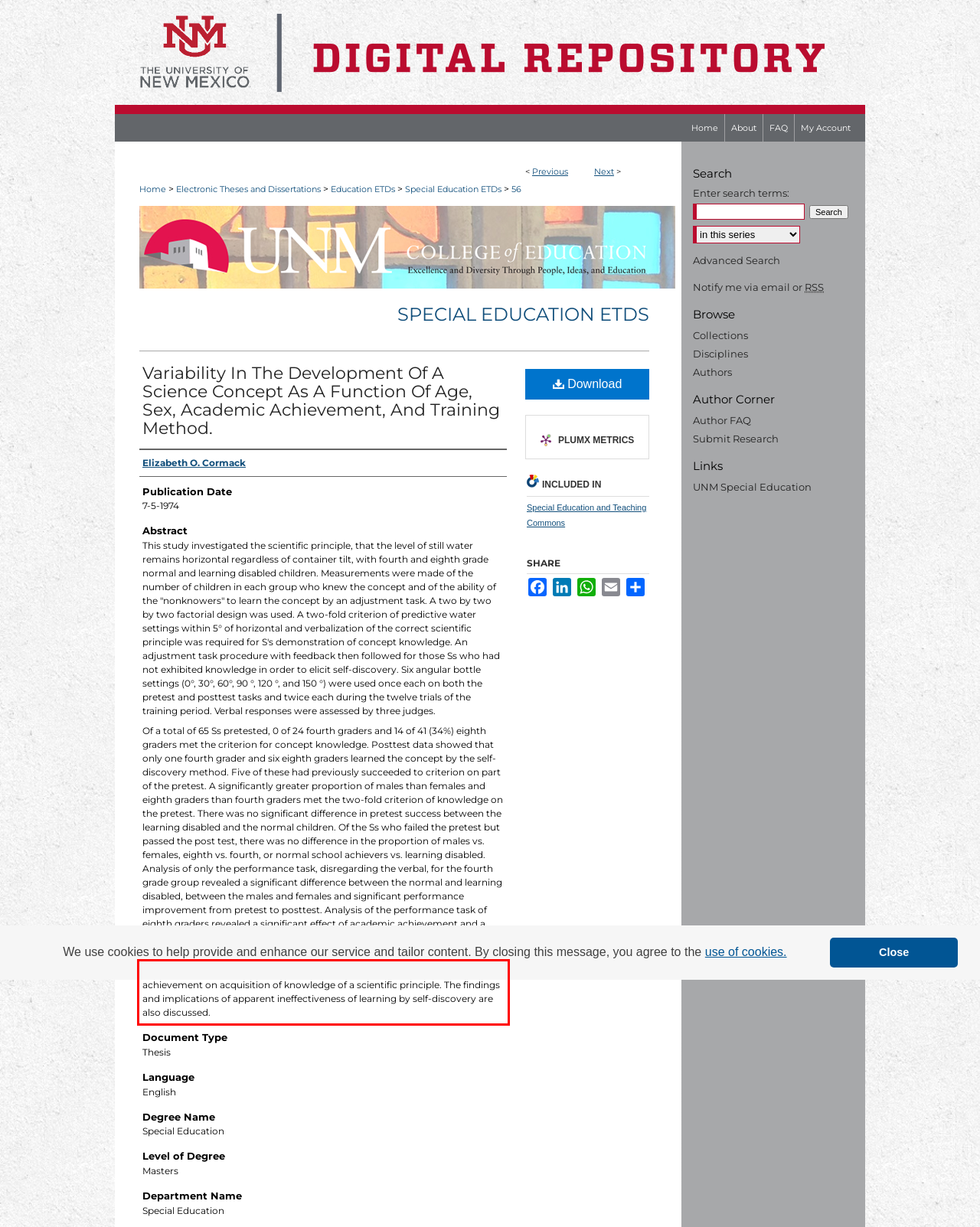Please perform OCR on the UI element surrounded by the red bounding box in the given webpage screenshot and extract its text content.

The results are discussed relevant to the effects of age, sex, and academic achievement on acquisition of knowledge of a scientific principle. The findings and implications of apparent ineffectiveness of learning by self-discovery are also discussed.